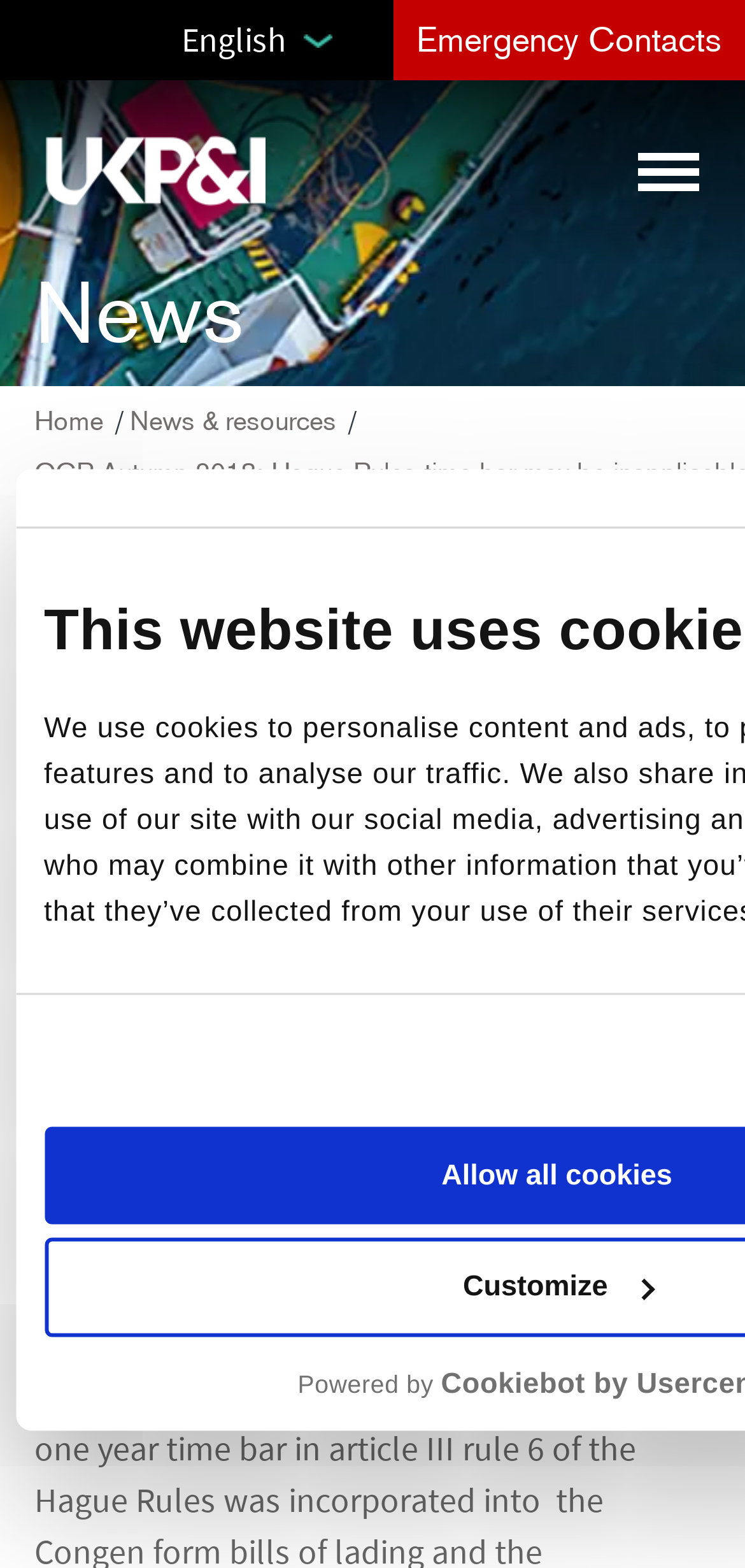What is the name of the ship mentioned in the article?
We need a detailed and exhaustive answer to the question. Please elaborate.

I found the name of the ship by reading the text in the StaticText element with the bounding box coordinates [0.654, 0.877, 0.787, 0.905], which mentions 'MV Sur'.